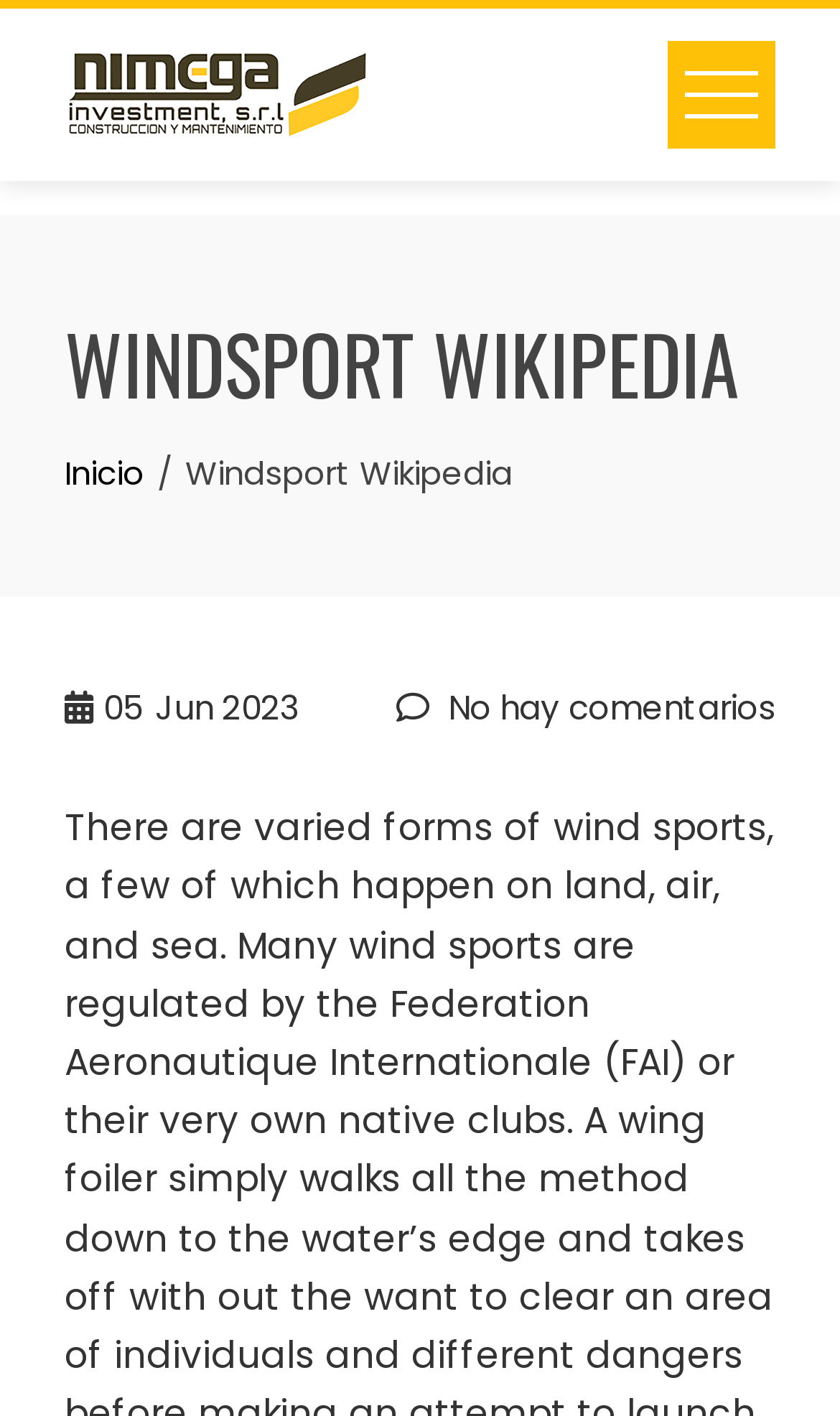Look at the image and give a detailed response to the following question: How many navigation links are there?

There is only one navigation link, which is 'Migas de pan', and it contains several sub-links, including 'Inicio'.